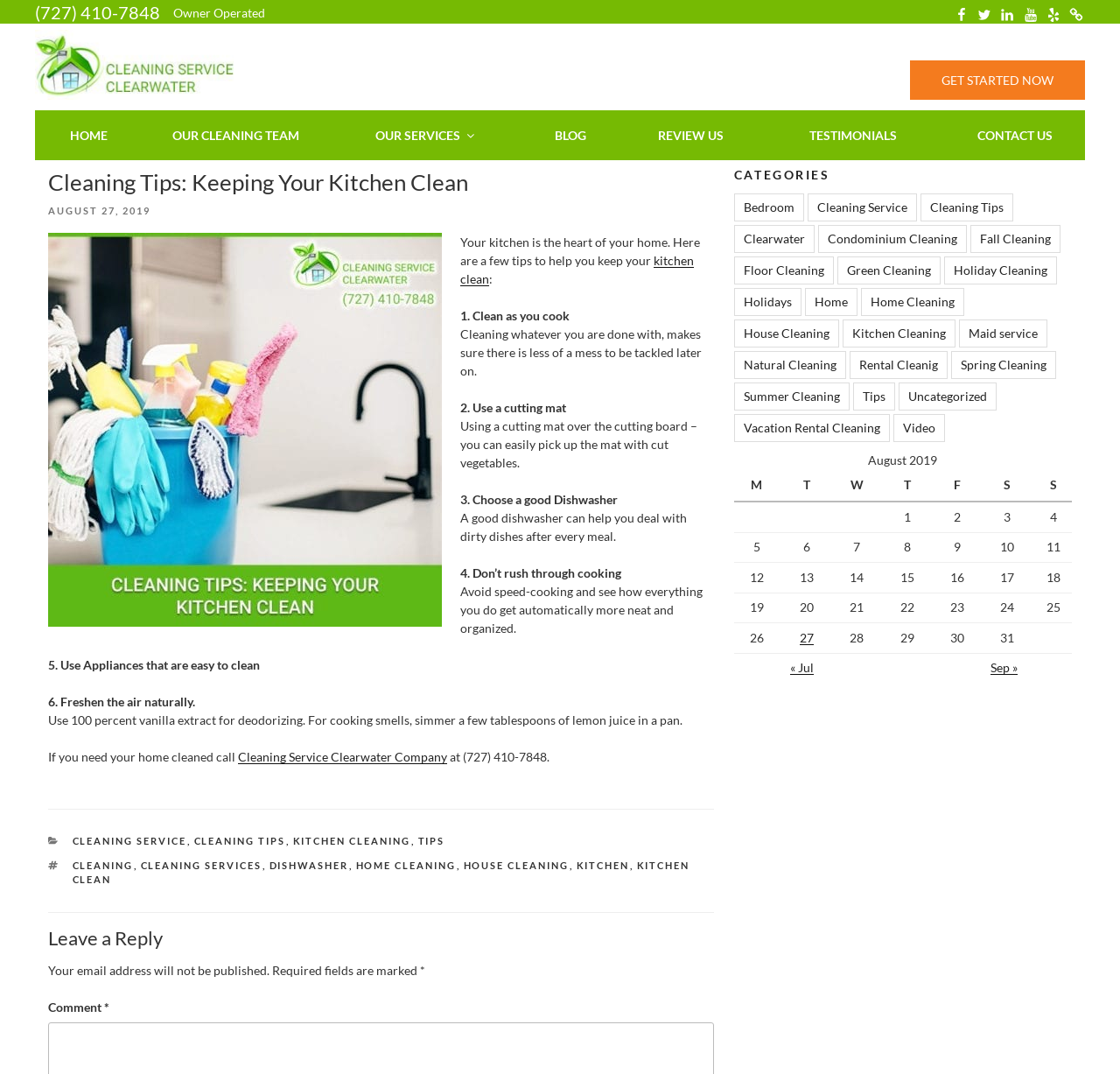Please give the bounding box coordinates of the area that should be clicked to fulfill the following instruction: "Call the company". The coordinates should be in the format of four float numbers from 0 to 1, i.e., [left, top, right, bottom].

[0.399, 0.698, 0.491, 0.712]